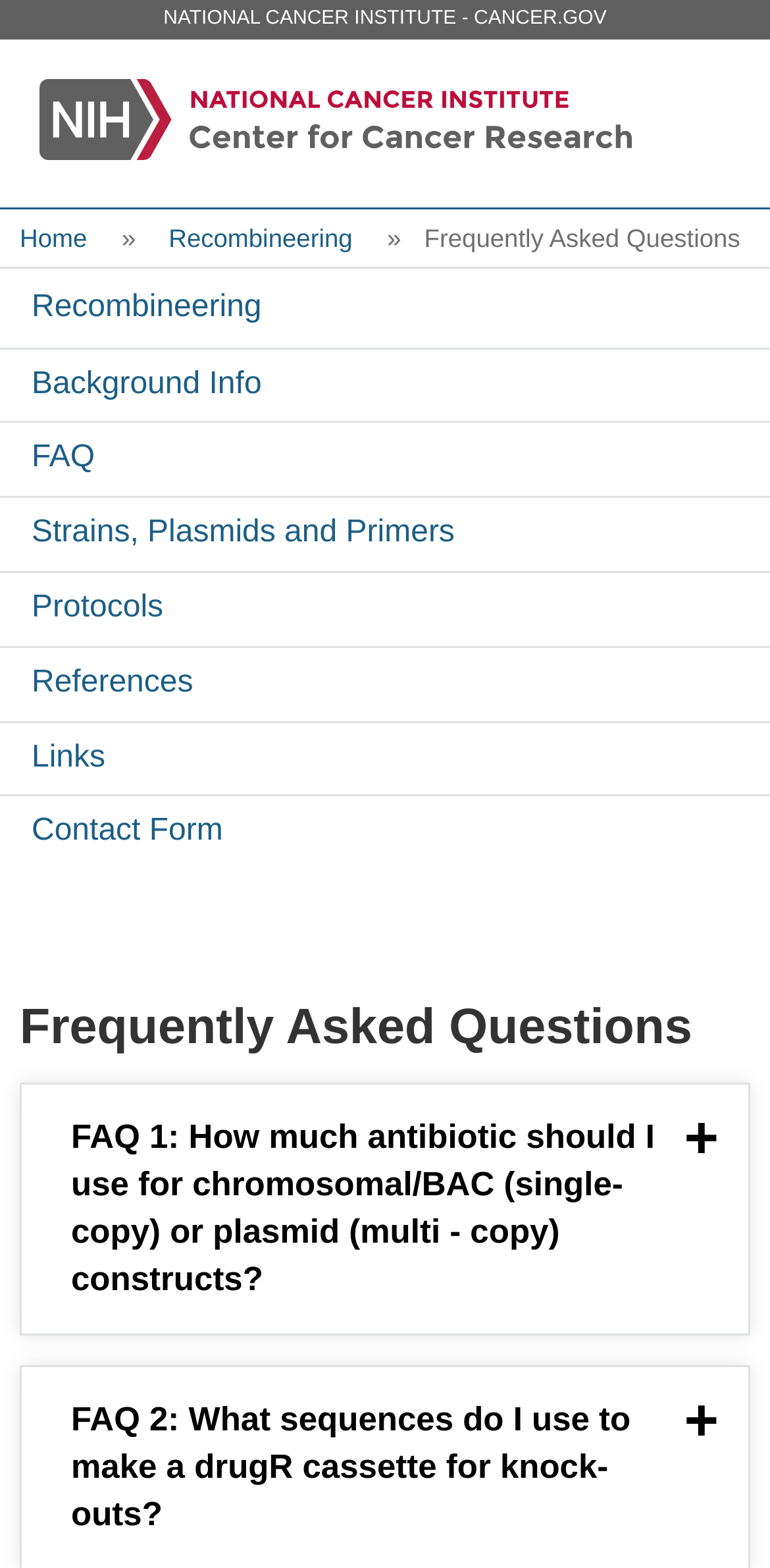Can you find the bounding box coordinates for the UI element given this description: "Background Info"? Provide the coordinates as four float numbers between 0 and 1: [left, top, right, bottom].

[0.0, 0.222, 1.0, 0.269]